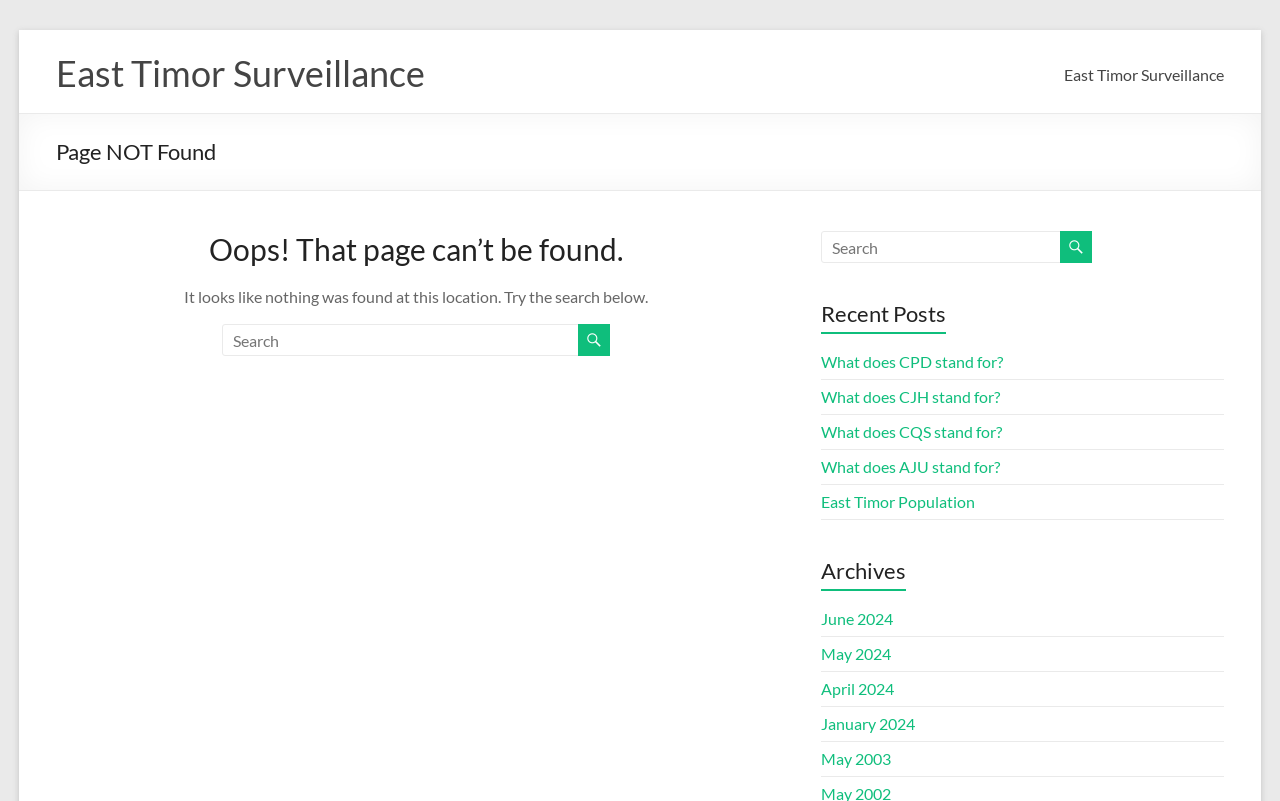Pinpoint the bounding box coordinates of the clickable element needed to complete the instruction: "Search for something". The coordinates should be provided as four float numbers between 0 and 1: [left, top, right, bottom].

[0.173, 0.404, 0.454, 0.444]